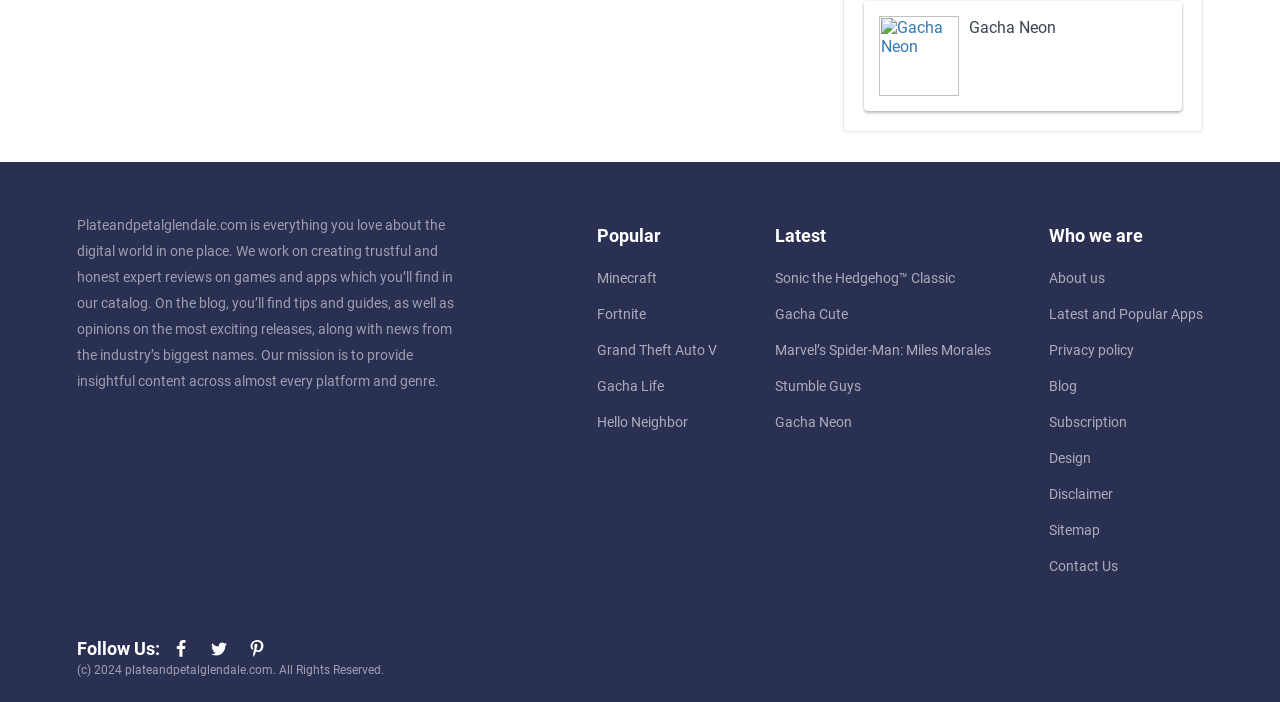Find the bounding box coordinates of the element to click in order to complete the given instruction: "View Minecraft."

[0.466, 0.385, 0.513, 0.408]